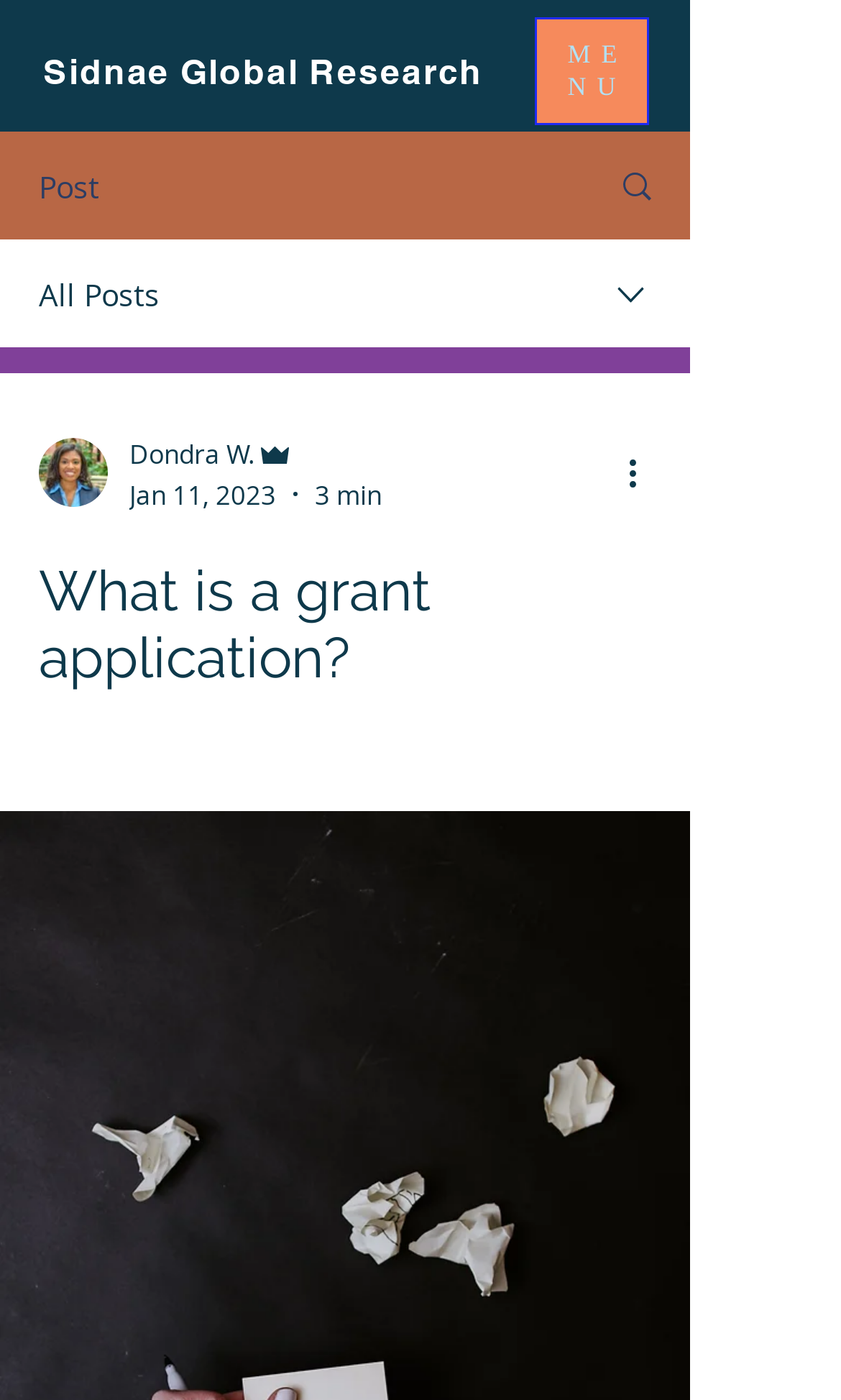Using the description "MENU", locate and provide the bounding box of the UI element.

[0.636, 0.012, 0.772, 0.089]